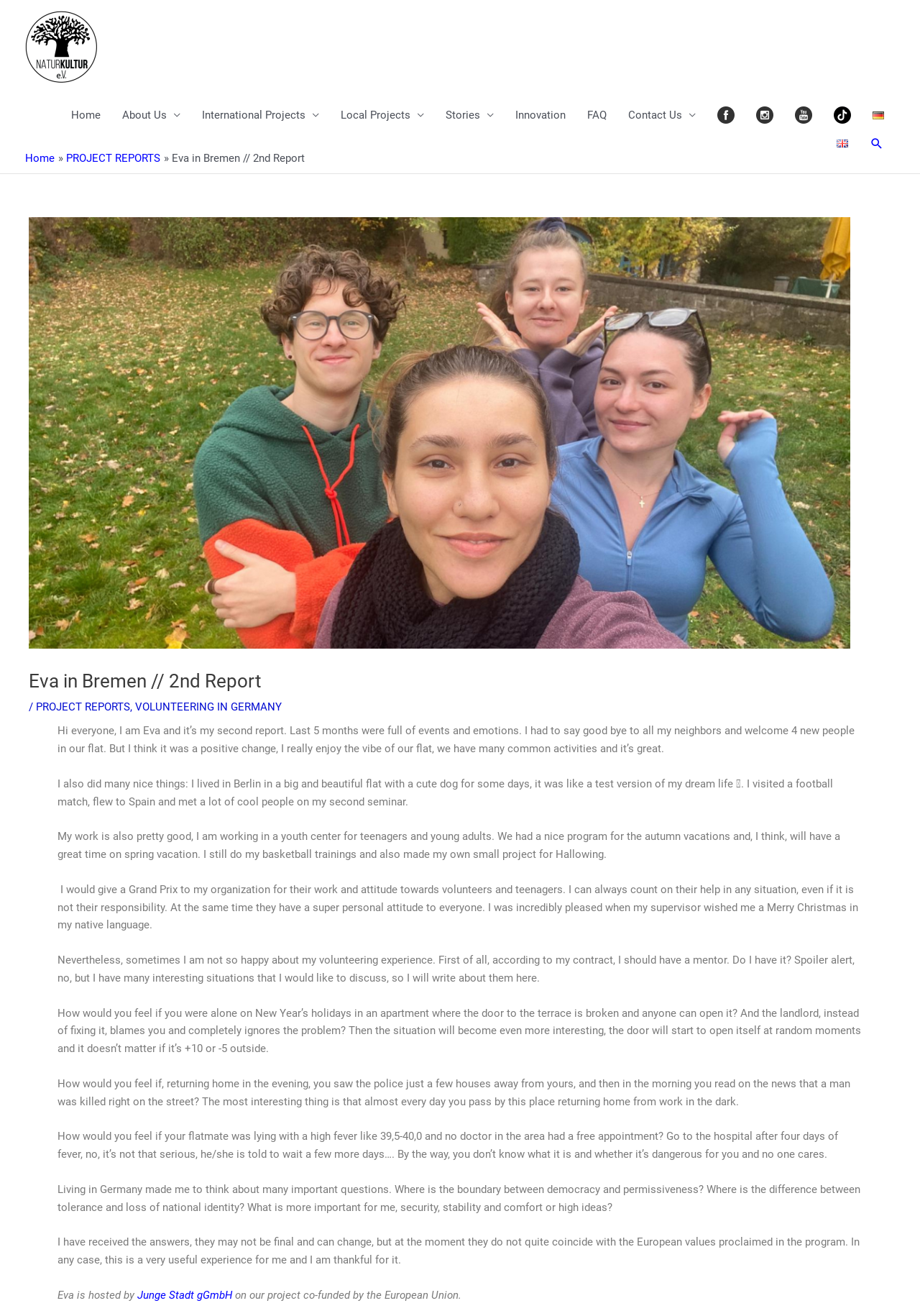Illustrate the webpage's structure and main components comprehensively.

This webpage is a personal blog post by Eva, detailing her second report as a volunteer in Bremen, Germany. At the top of the page, there is a navigation menu with links to various sections of the website, including "Home", "About Us", "International Projects", "Local Projects", "Stories", "Innovation", "FAQ", and "Contact Us". Below the navigation menu, there is a breadcrumbs section showing the current page's location within the website.

The main content of the page is Eva's report, which is divided into several paragraphs. The report begins with Eva introducing herself and describing her experiences over the past five months, including saying goodbye to her neighbors and welcoming new flatmates. She then shares some positive experiences, such as living in Berlin, visiting a football match, and flying to Spain.

Eva also discusses her work at a youth center, where she has been involved in programs for teenagers and young adults. She expresses her appreciation for her organization's support and personal attitude towards volunteers and teenagers.

However, Eva also shares some negative experiences, including not having a mentor as promised in her contract, dealing with a broken door in her apartment, and encountering police activity near her home. She also describes a situation where her flatmate was ill and had difficulty getting medical attention.

Throughout the report, Eva reflects on her experiences and the questions they have raised for her, such as the balance between democracy and permissiveness, and the importance of security, stability, and comfort versus high ideals. She concludes by expressing gratitude for the experience and the answers she has received, even if they do not align with the European values proclaimed in the program.

At the bottom of the page, there is a section indicating that Eva is hosted by Junge Stadt gGmbH and that the project is co-funded by the European Union.